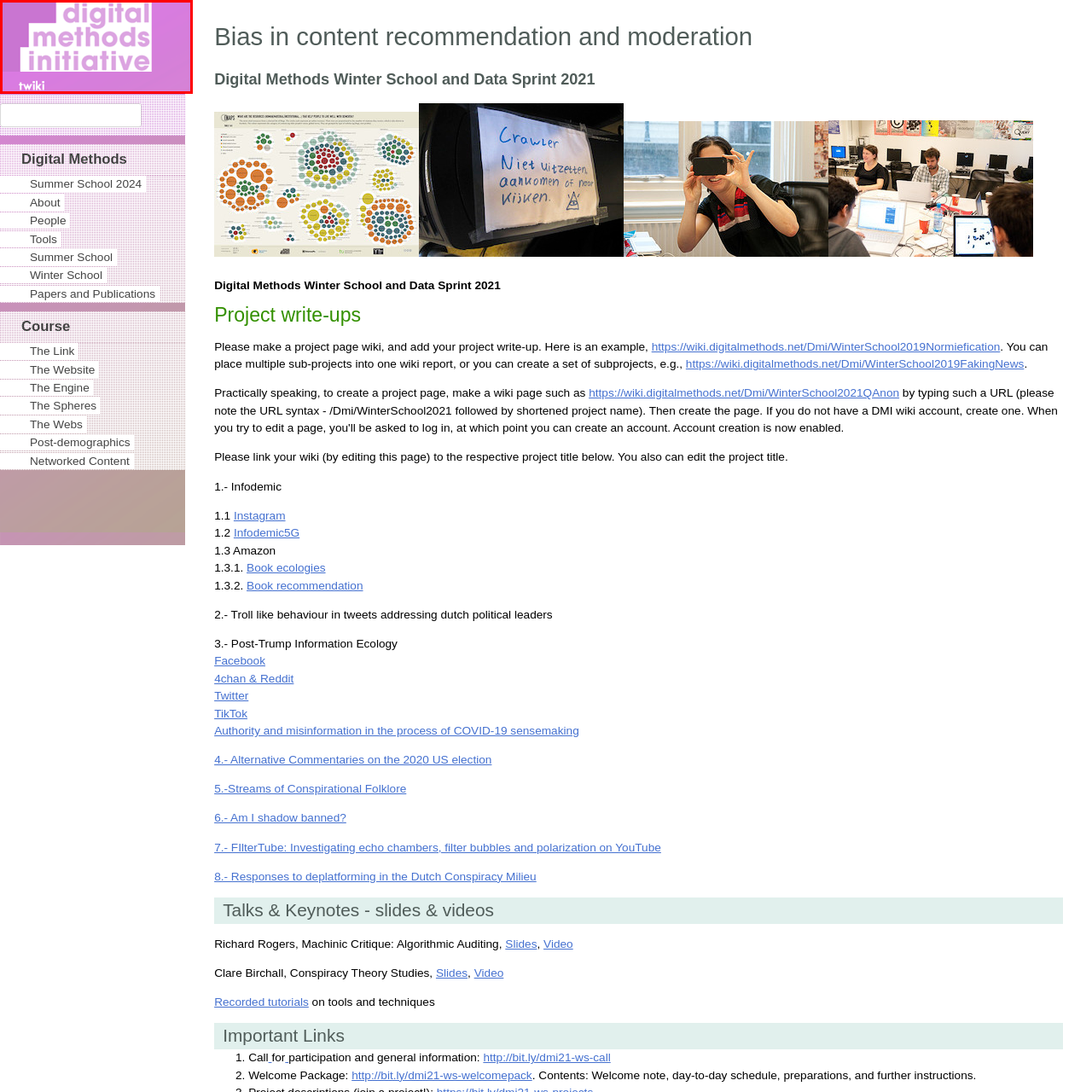Offer a detailed caption for the picture inside the red-bordered area.

The image features a visually striking design that represents the "Digital Methods Initiative." The background is a vibrant shade of purple, enhancing the visibility of the text, which is prominently displayed in a bold, modern font. The words "digital methods" are highlighted in white, while "initiative" is also presented in a similar style, reinforcing the initiative's focus on innovative approaches within digital research methods. At the bottom left corner, the term "twiki" is subtly indicated, suggesting a collaborative platform for sharing knowledge and resources related to the initiative. This image embodies the essence of digital collaboration and academic exploration, designed to engage participants in the Digital Methods Winter School and foster a sense of community among researchers and practitioners.